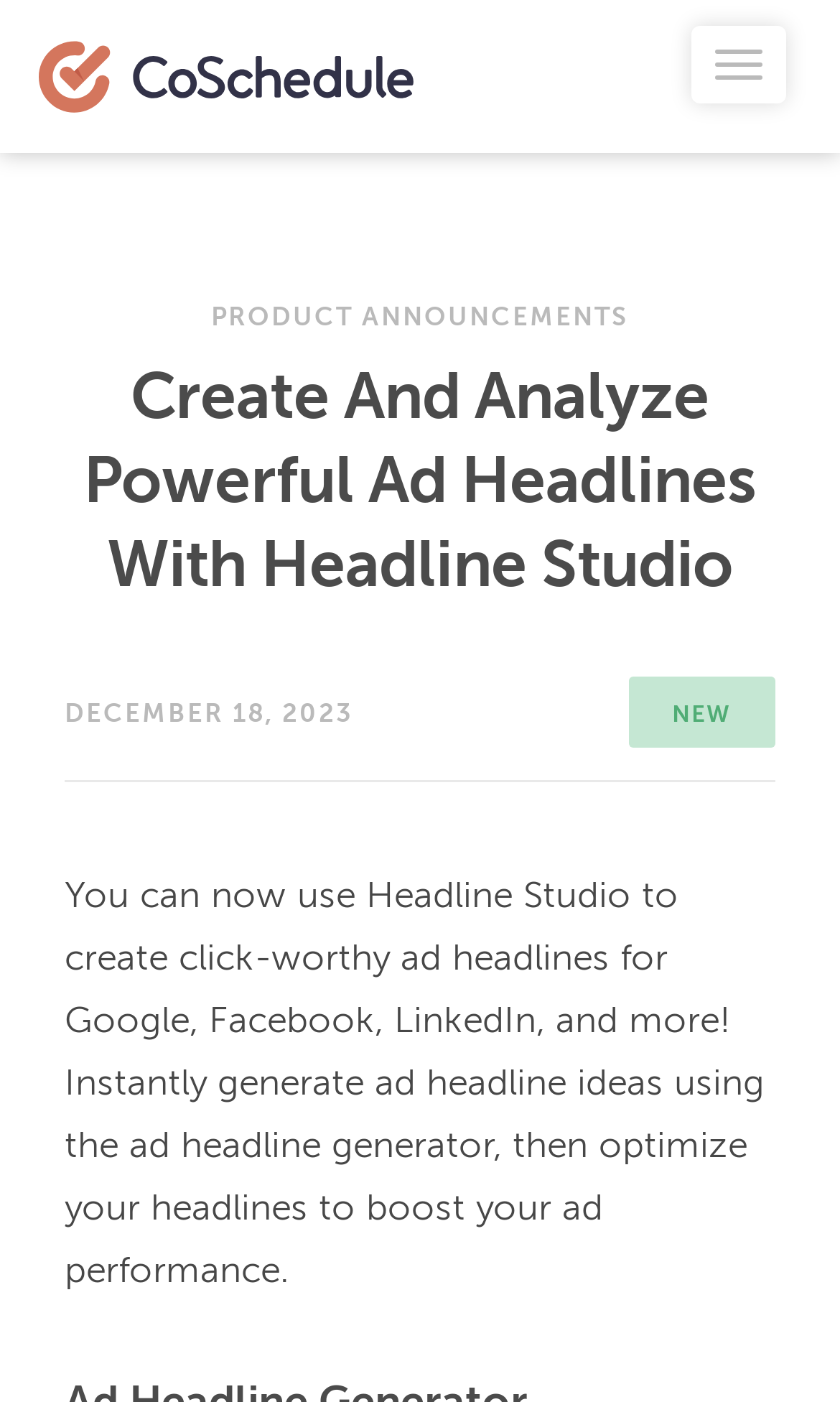Identify the webpage's primary heading and generate its text.

Create And Analyze Powerful Ad Headlines With Headline Studio